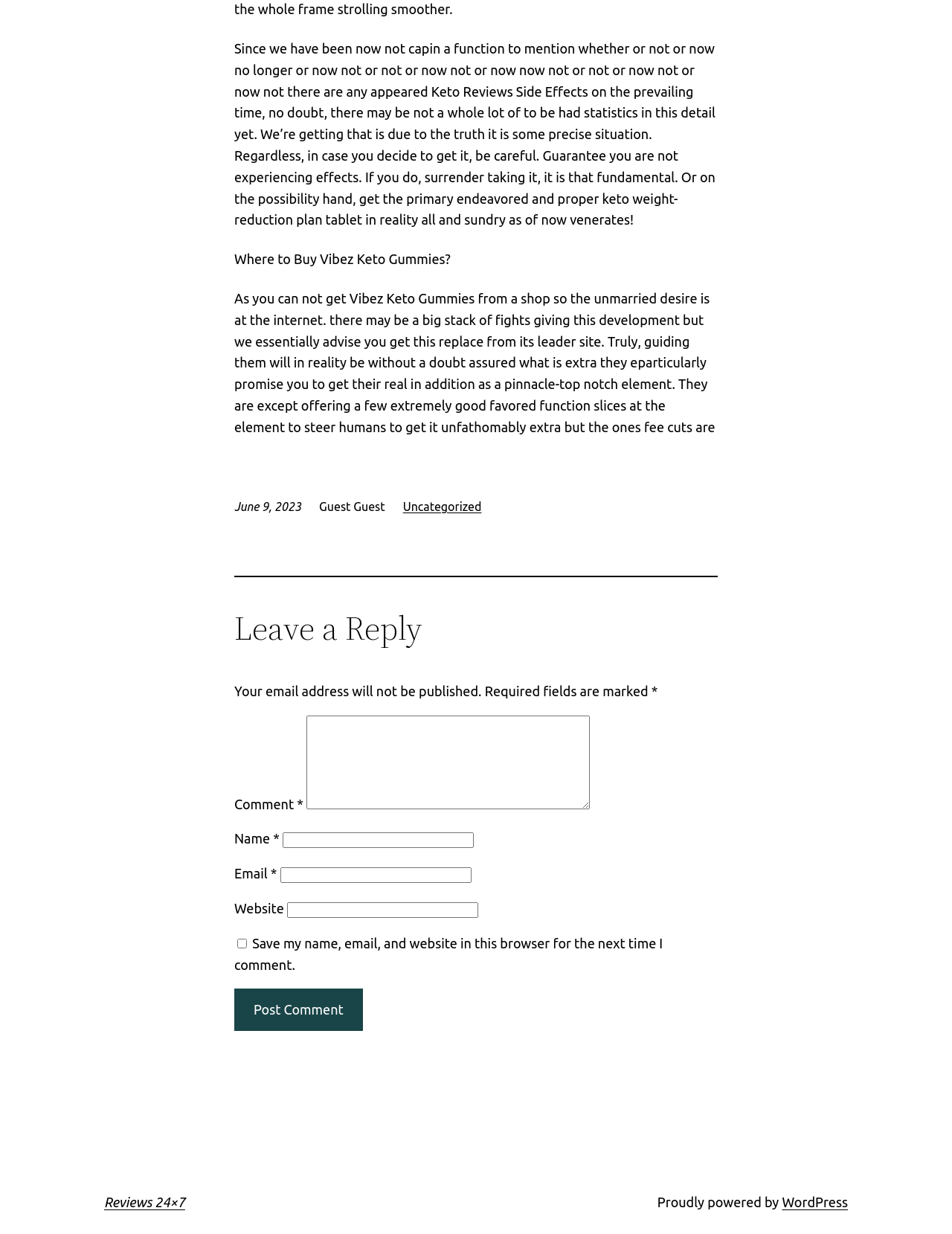Locate the UI element described by parent_node: Name * name="author" and provide its bounding box coordinates. Use the format (top-left x, top-left y, bottom-right x, bottom-right y) with all values as floating point numbers between 0 and 1.

[0.297, 0.675, 0.498, 0.687]